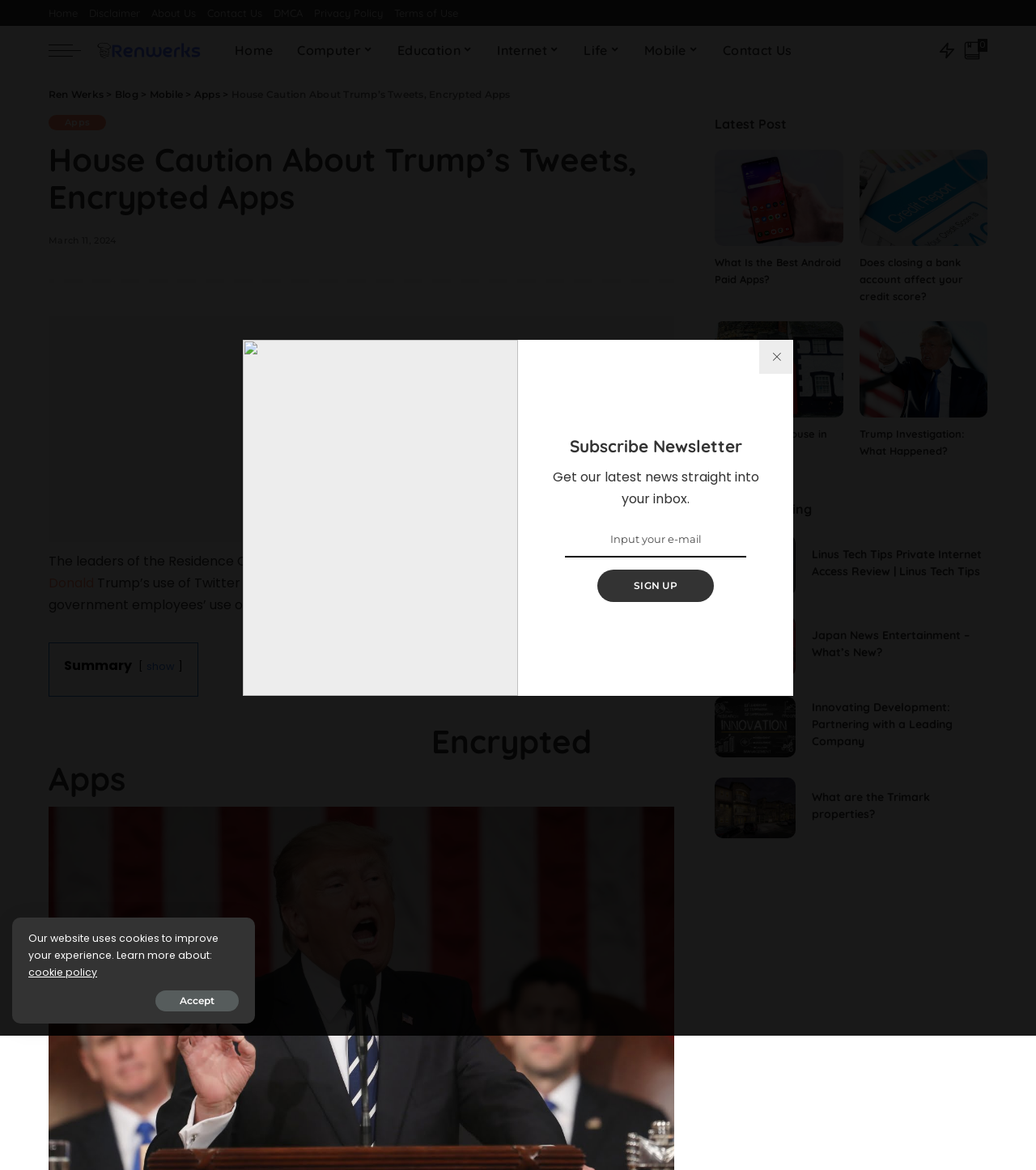How many social media links are in the top-right corner?
Please provide a comprehensive answer based on the details in the screenshot.

I counted the number of social media links in the top-right corner of the webpage, which are the Facebook and Twitter links, totaling 2 links.